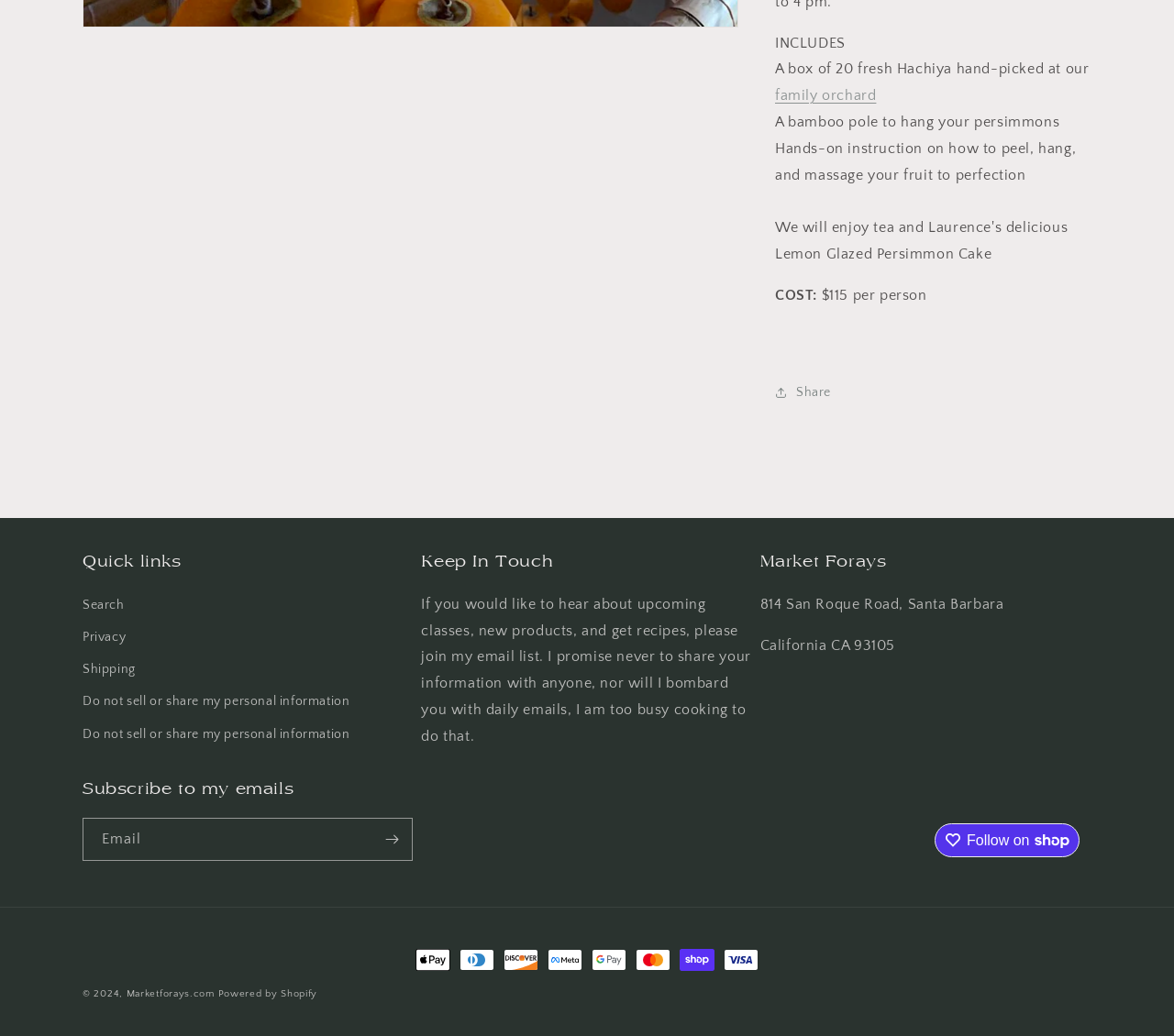How much does the class cost?
Please analyze the image and answer the question with as much detail as possible.

The cost of the class is mentioned in the text 'COST: $115 per person'.